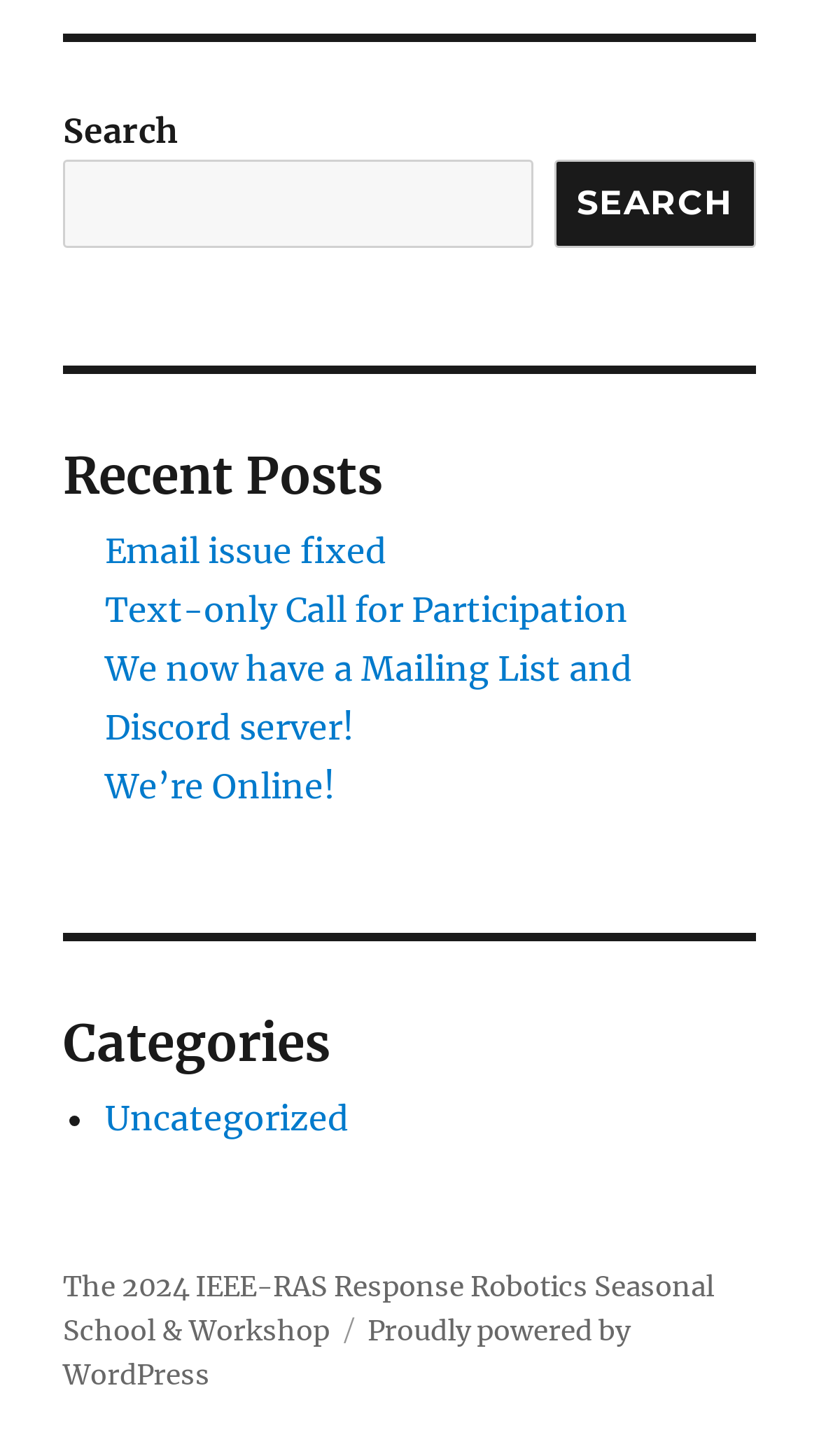Please identify the bounding box coordinates of the area I need to click to accomplish the following instruction: "read email issue fixed".

[0.128, 0.364, 0.472, 0.393]